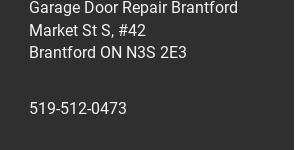What is the street name in the address?
Based on the image, answer the question with as much detail as possible.

The address is provided in the image, and the street name is 'Market St S', which is part of the full address 'Market St S, #42, Brantford ON N3S 2E3'.